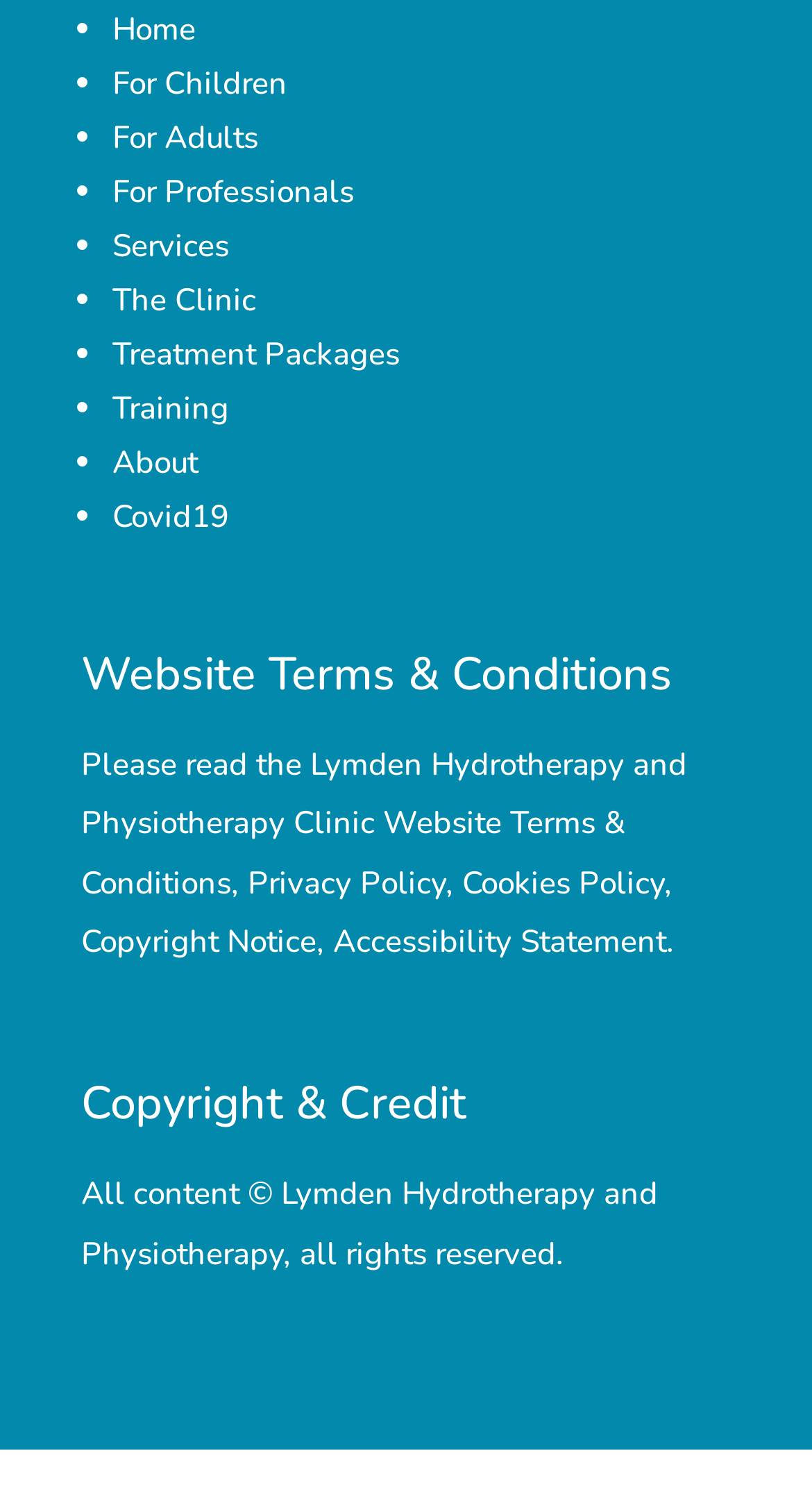Can you identify the bounding box coordinates of the clickable region needed to carry out this instruction: 'read website terms and conditions'? The coordinates should be four float numbers within the range of 0 to 1, stated as [left, top, right, bottom].

[0.1, 0.537, 0.772, 0.605]